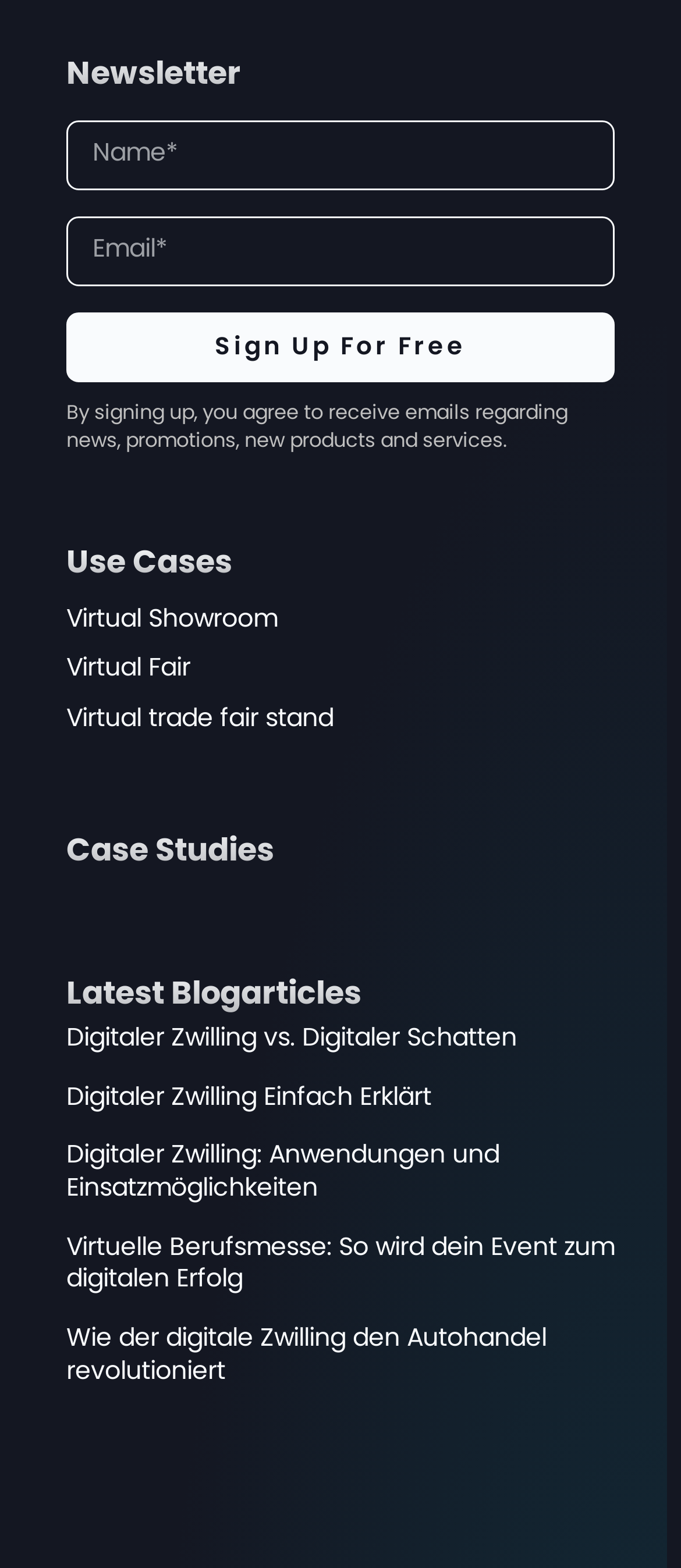What is the purpose of the newsletter sign-up form?
We need a detailed and meticulous answer to the question.

The purpose of the newsletter sign-up form can be inferred from the text 'By signing up, you agree to receive emails regarding news, promotions, new products and services.' which is located below the form. This text suggests that the form is used to collect user information to send them emails about various topics.